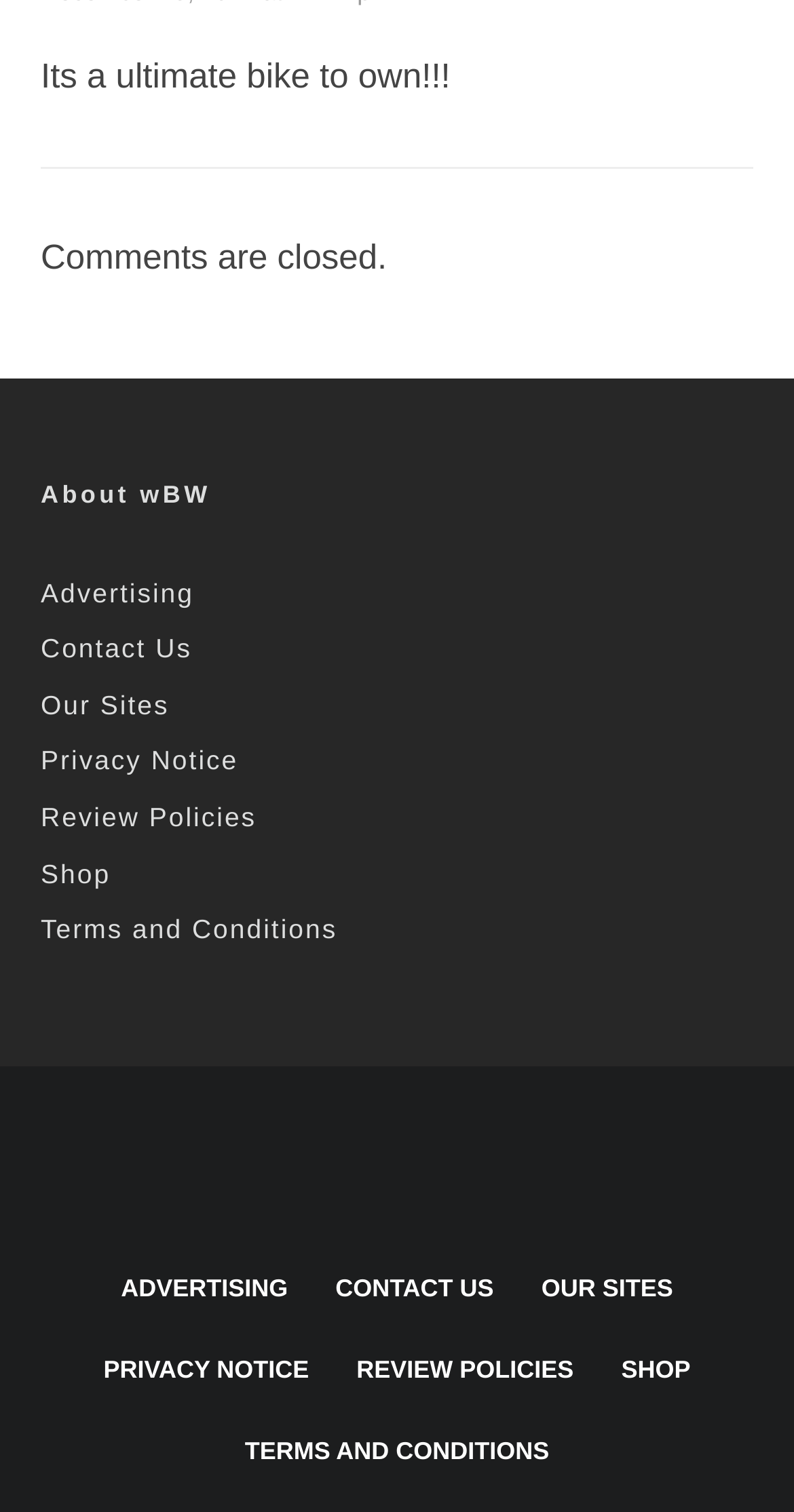Determine the bounding box for the described HTML element: "Advertising". Ensure the coordinates are four float numbers between 0 and 1 in the format [left, top, right, bottom].

[0.051, 0.382, 0.244, 0.402]